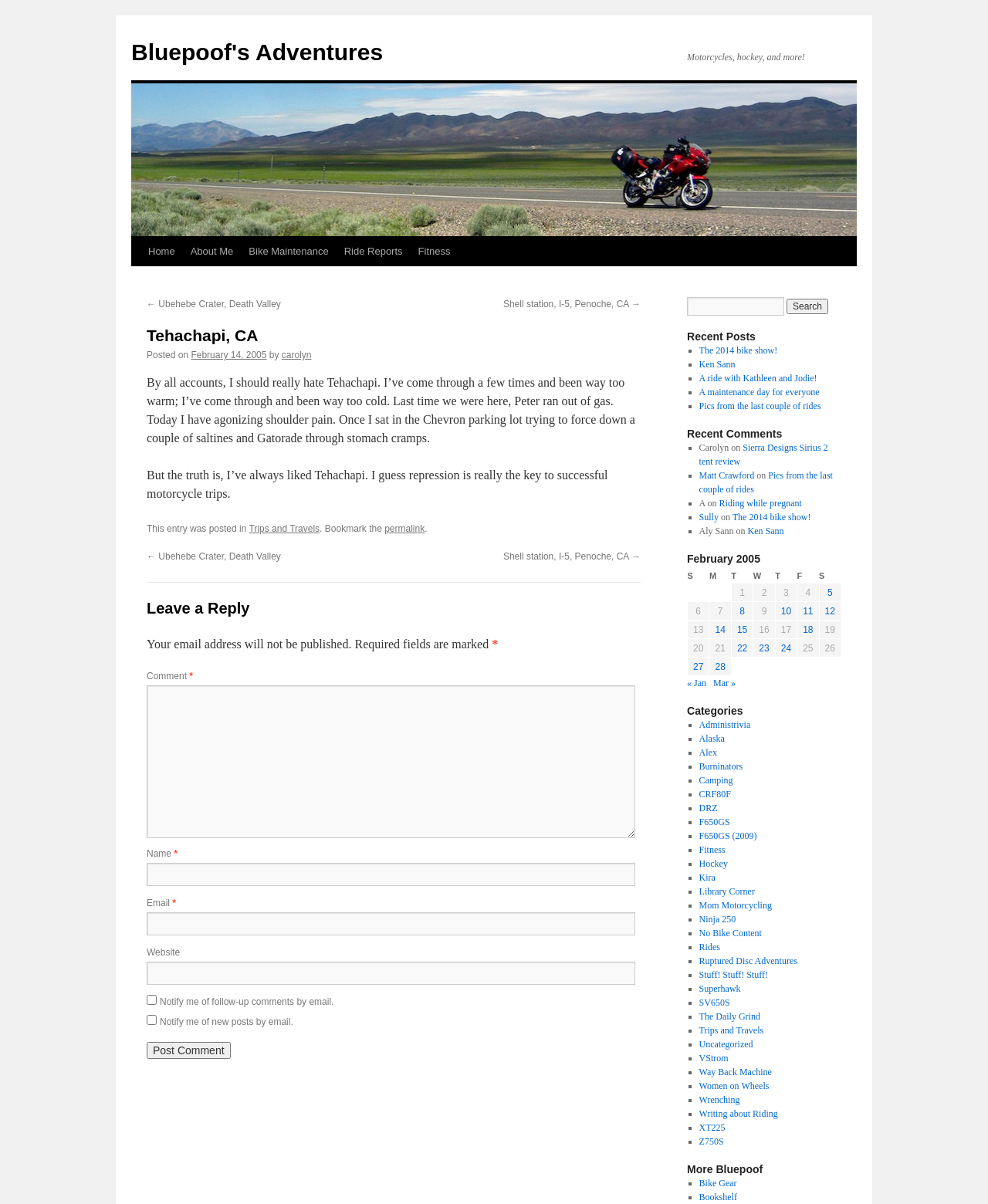Provide a short answer to the following question with just one word or phrase: What is the topic of the post?

Tehachapi, CA